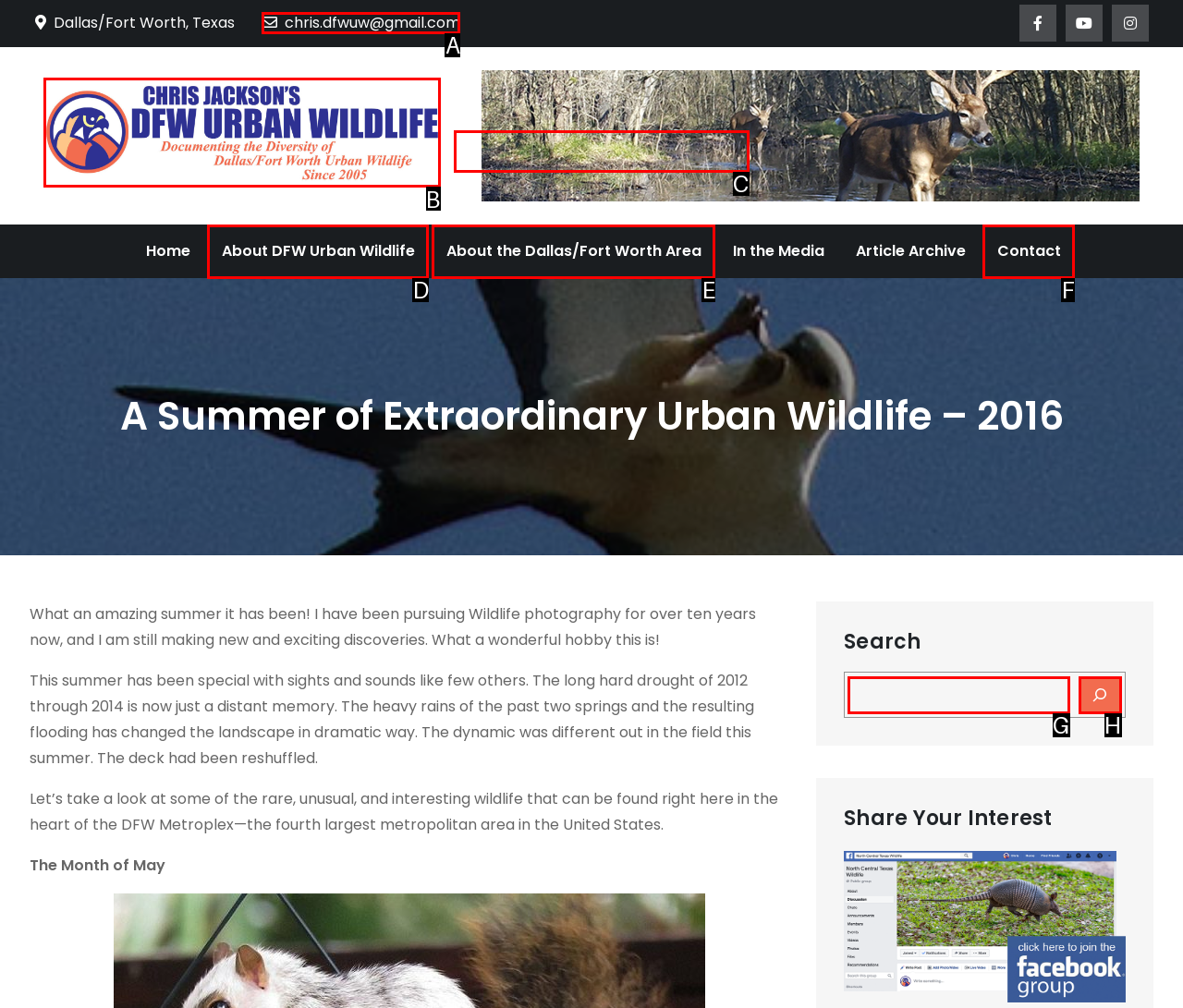For the task "Search for something", which option's letter should you click? Answer with the letter only.

G